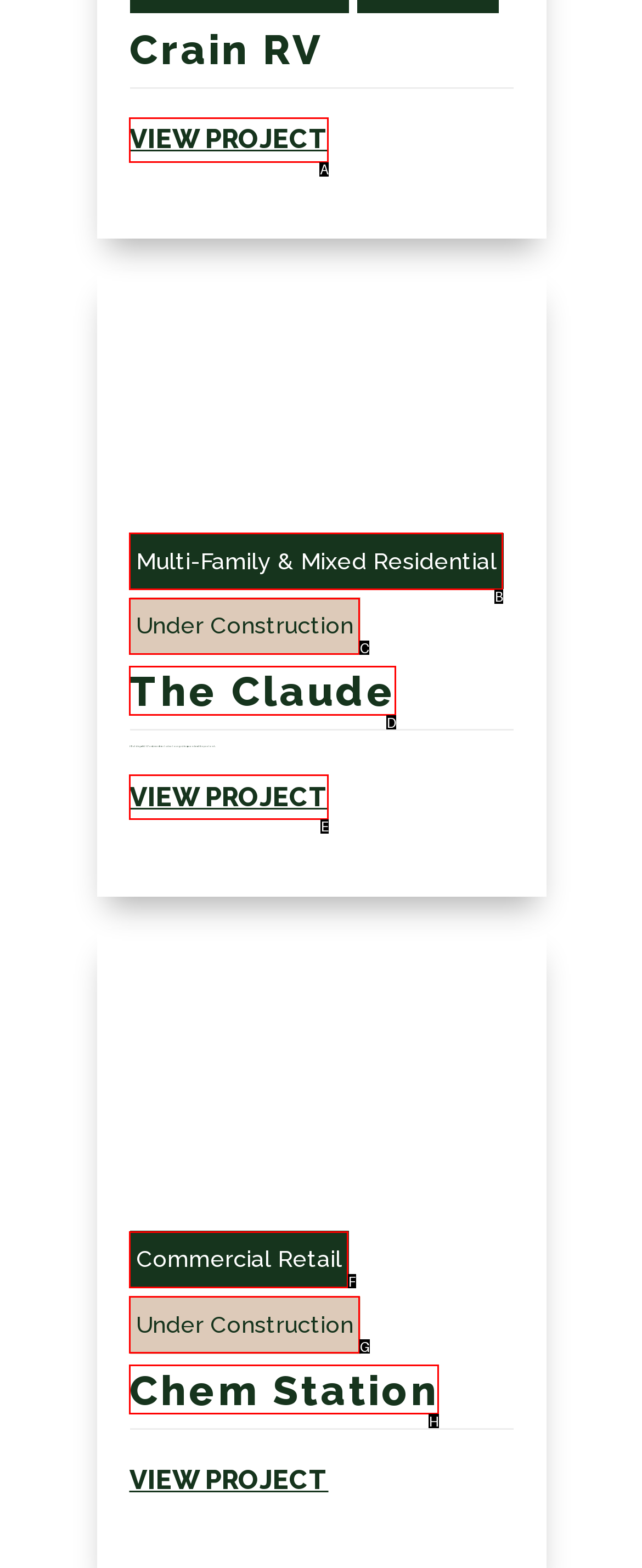From the choices given, find the HTML element that matches this description: VIEW PROJECT. Answer with the letter of the selected option directly.

A